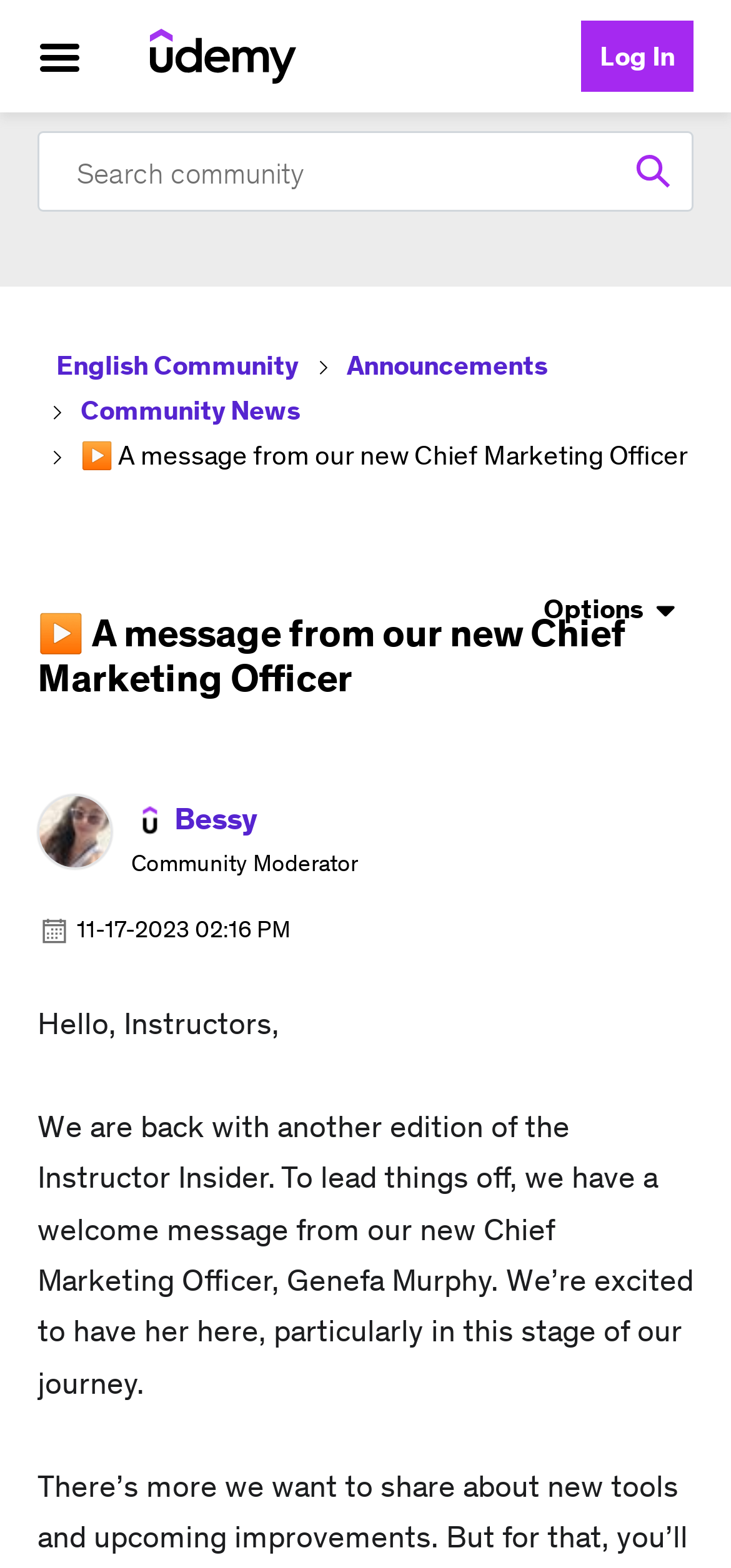Find and provide the bounding box coordinates for the UI element described with: "aria-label="Search" name="messageSearchField" placeholder="Search community" title="Search"".

[0.051, 0.084, 0.949, 0.135]